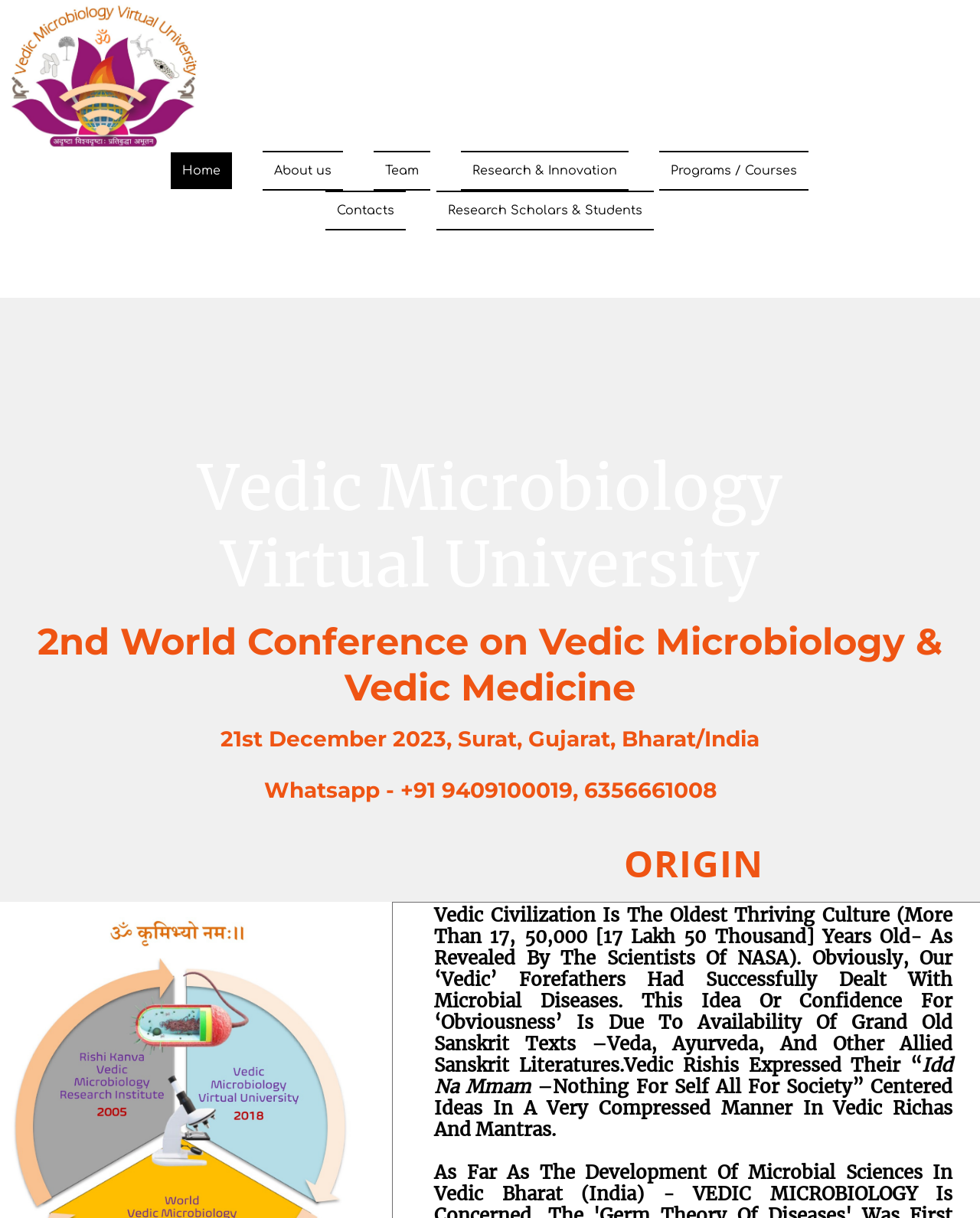Please find the bounding box for the UI component described as follows: "About us".

[0.268, 0.124, 0.35, 0.157]